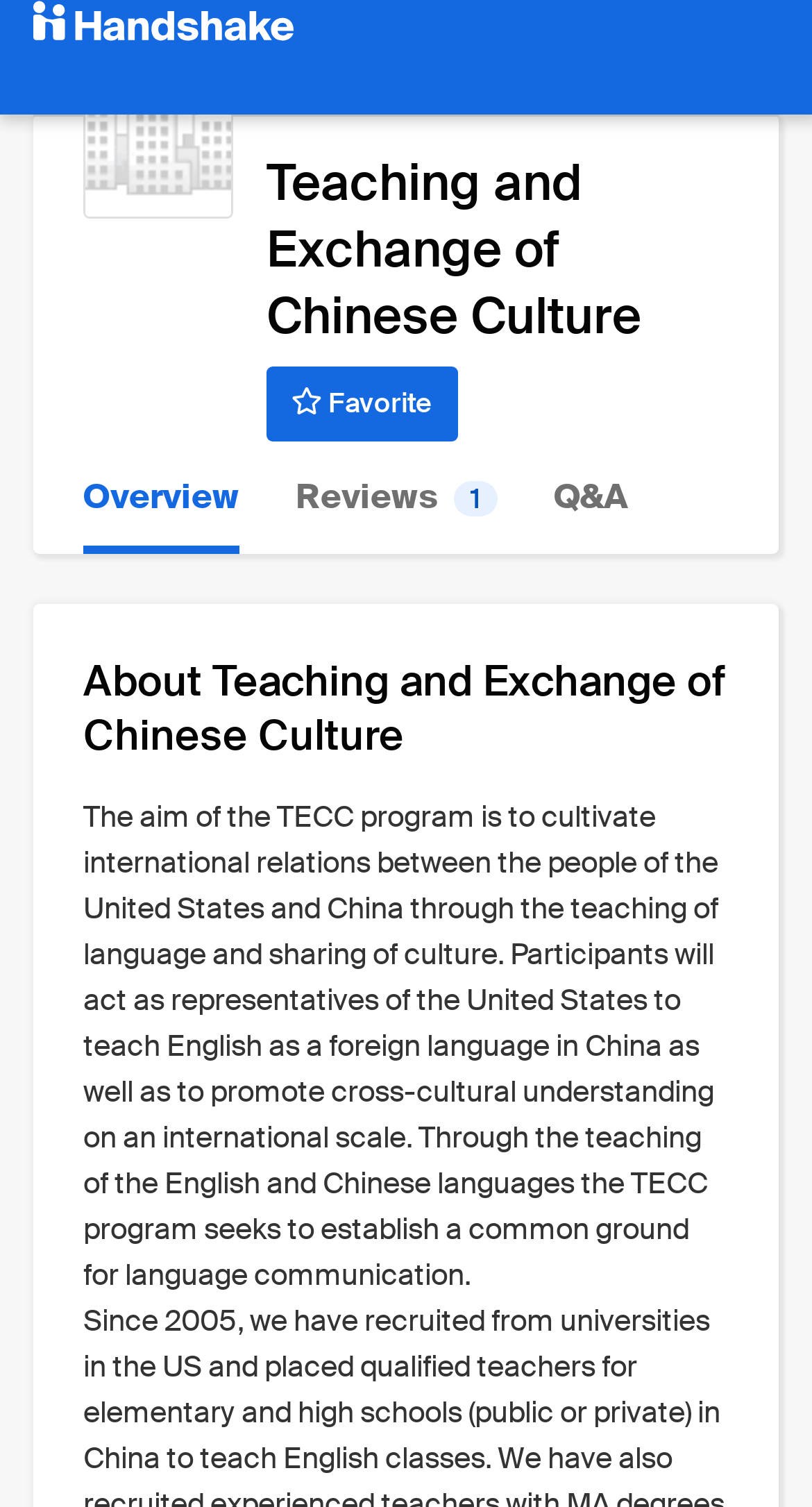Ascertain the bounding box coordinates for the UI element detailed here: "Overview". The coordinates should be provided as [left, top, right, bottom] with each value being a float between 0 and 1.

[0.103, 0.293, 0.295, 0.367]